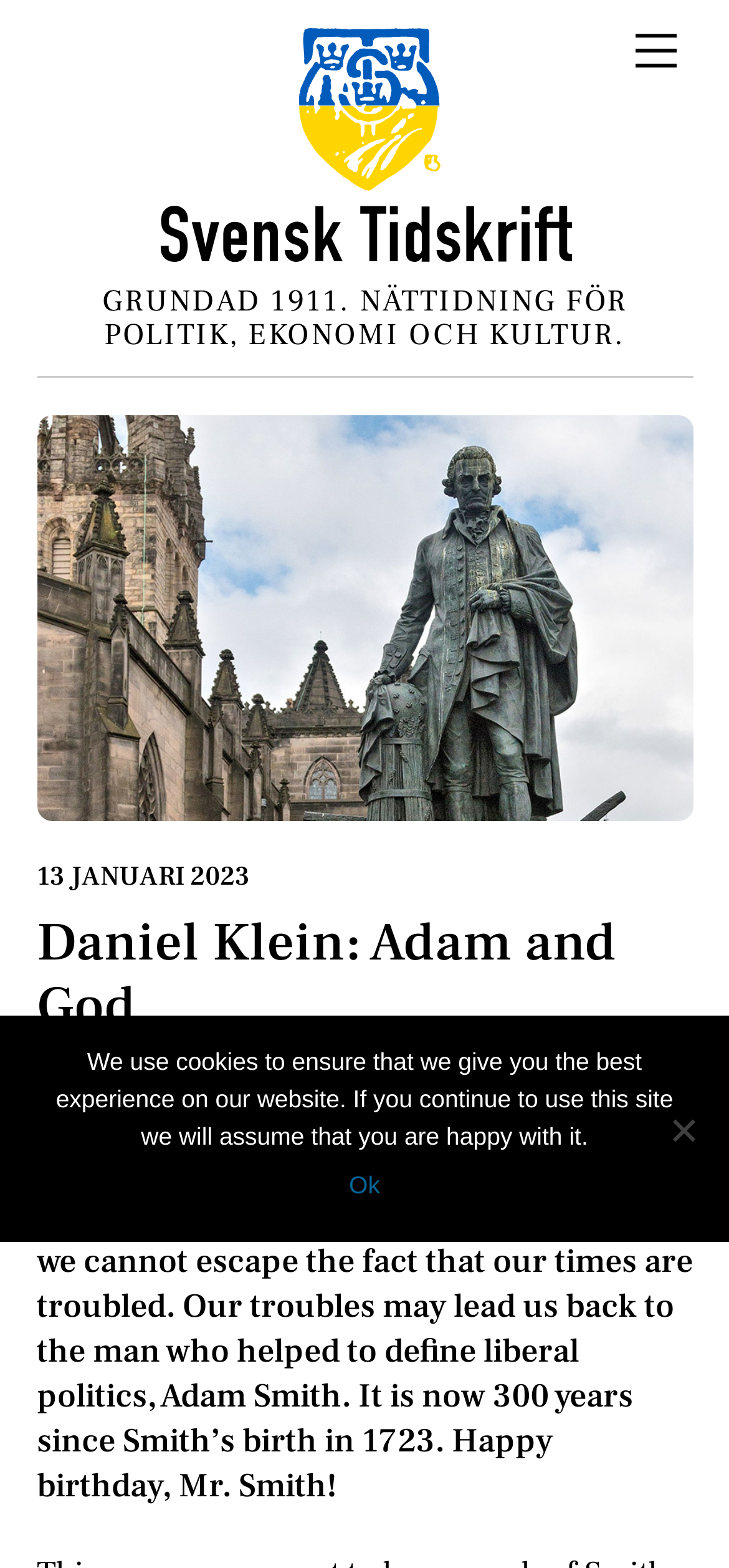Who is the author of the article?
Based on the image, provide a one-word or brief-phrase response.

Daniel Klein